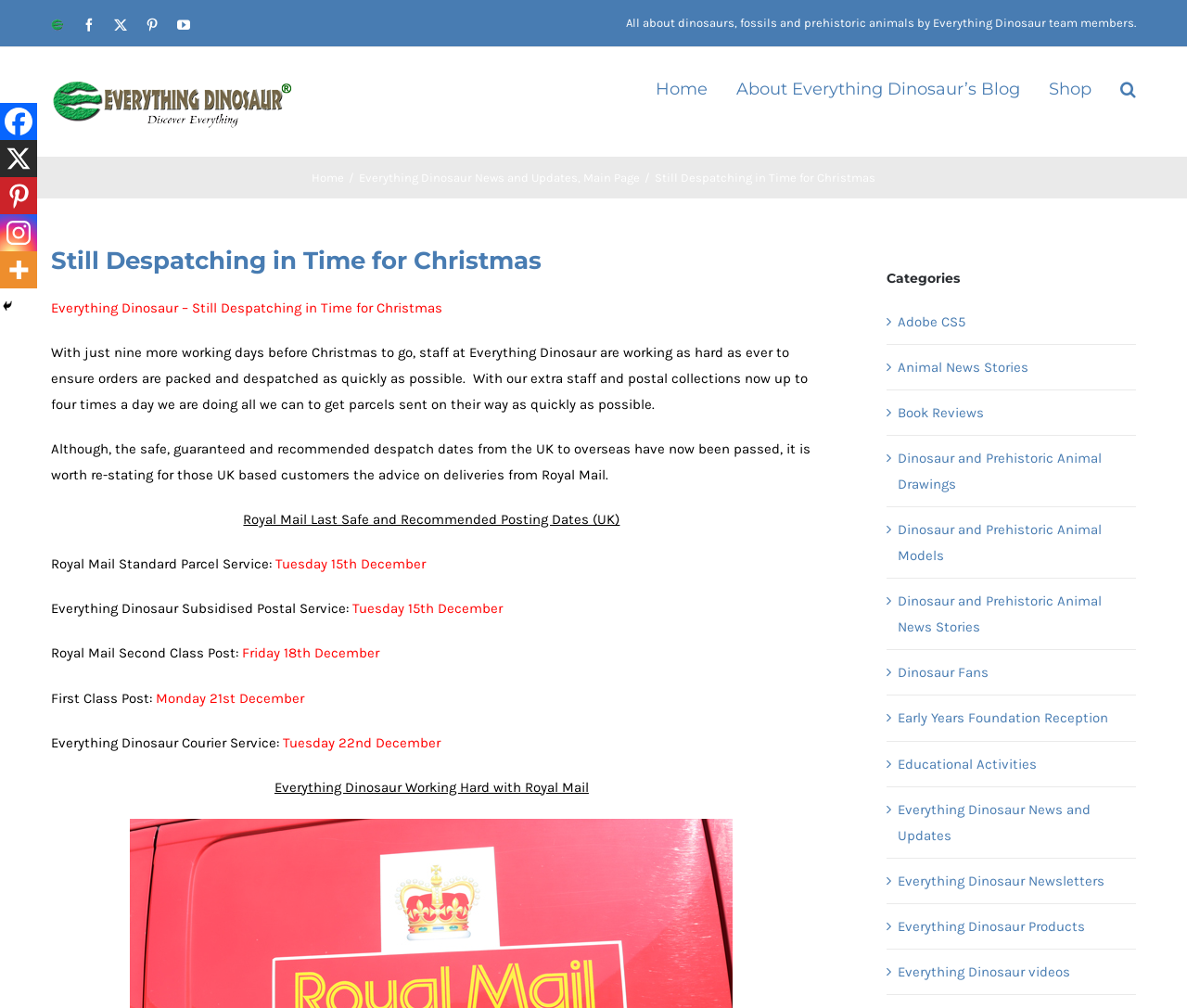Reply to the question with a single word or phrase:
What is the recommended posting date for Royal Mail Standard Parcel Service?

Tuesday 15th December